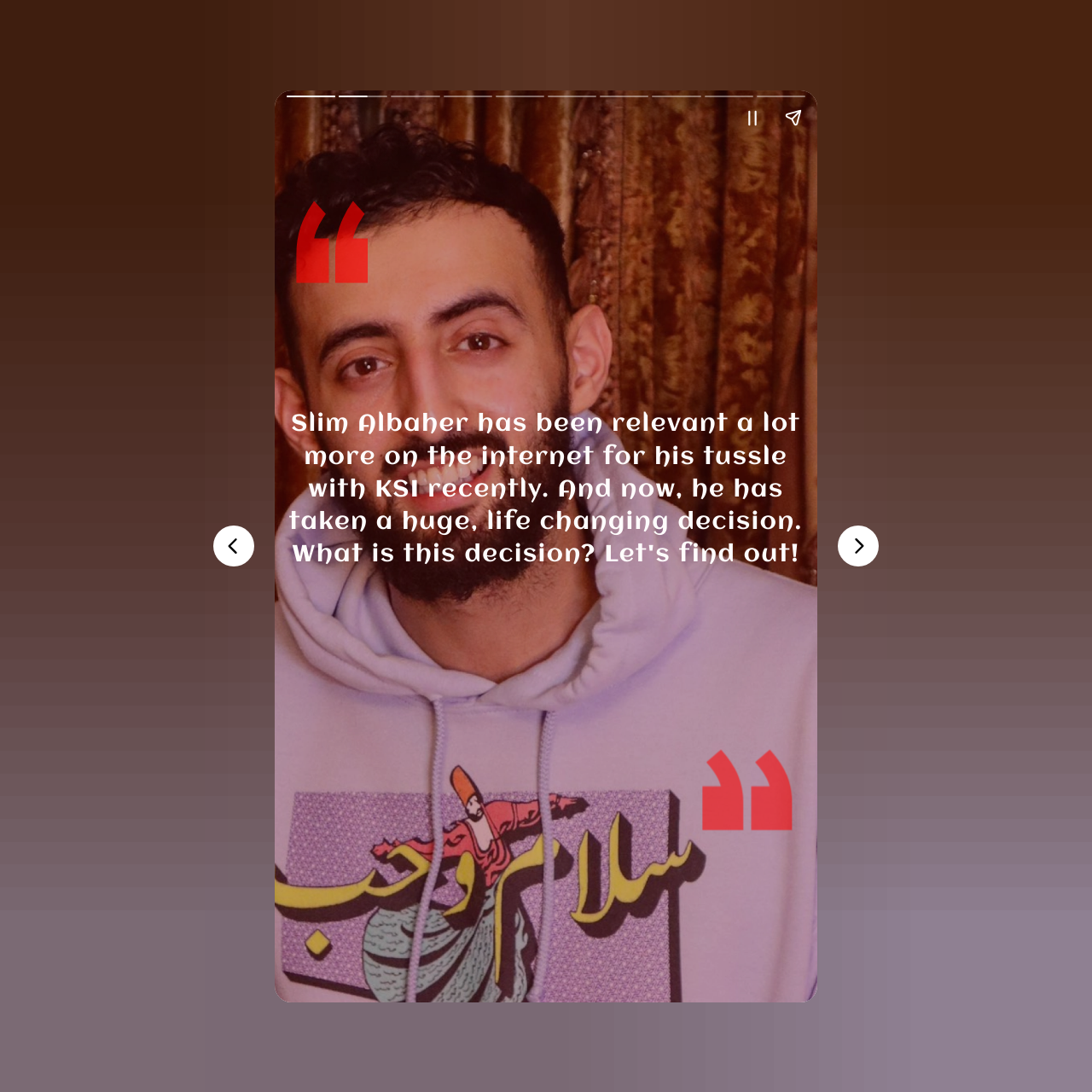Consider the image and give a detailed and elaborate answer to the question: 
What is the position of the 'Previous page' button?

Based on the bounding box coordinates of the 'Previous page' button, [0.195, 0.481, 0.233, 0.519], I can determine that it is located on the left side of the page, roughly in the middle vertically.